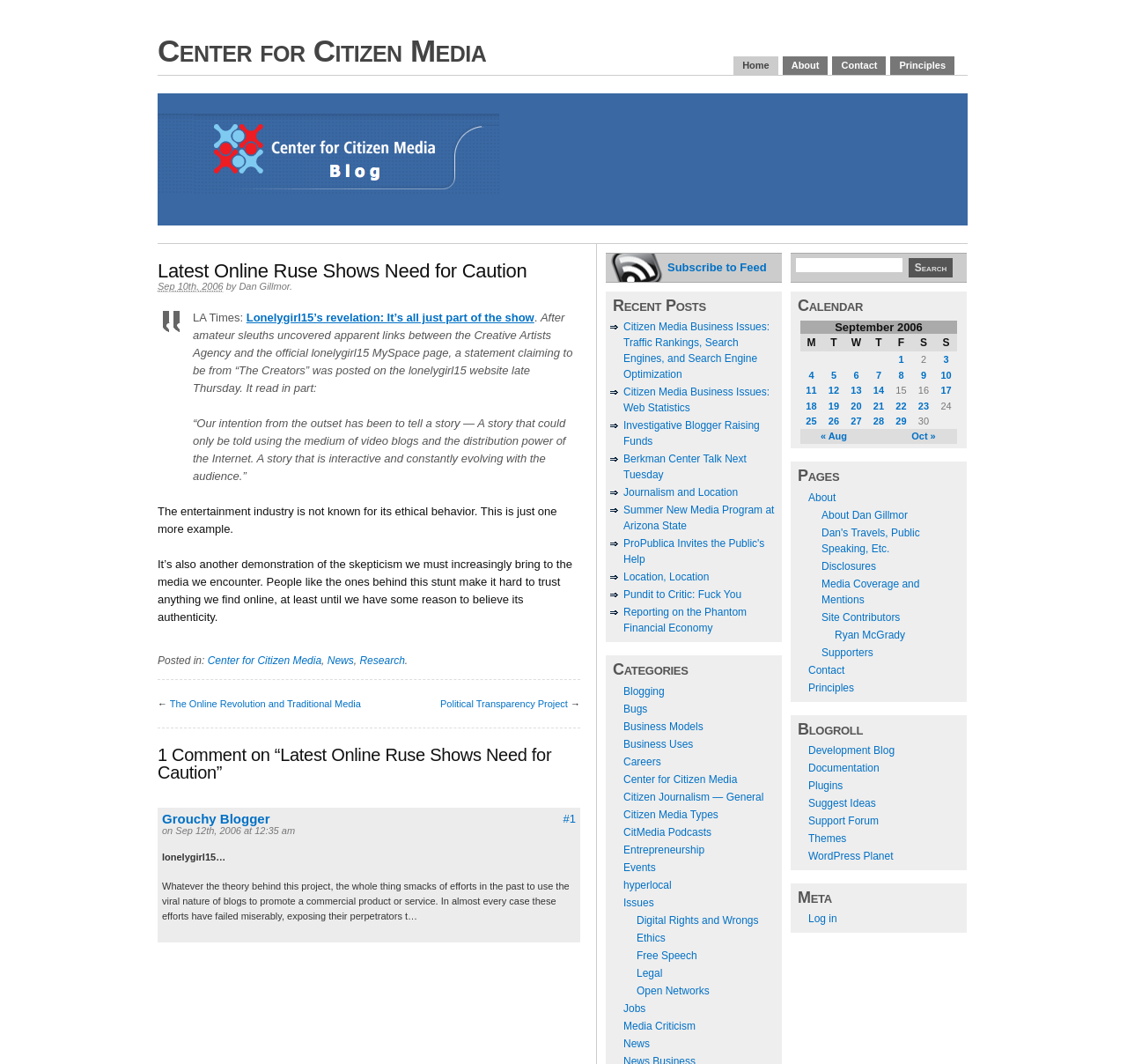Please indicate the bounding box coordinates of the element's region to be clicked to achieve the instruction: "Search Center for Citizen Media". Provide the coordinates as four float numbers between 0 and 1, i.e., [left, top, right, bottom].

[0.706, 0.243, 0.801, 0.256]